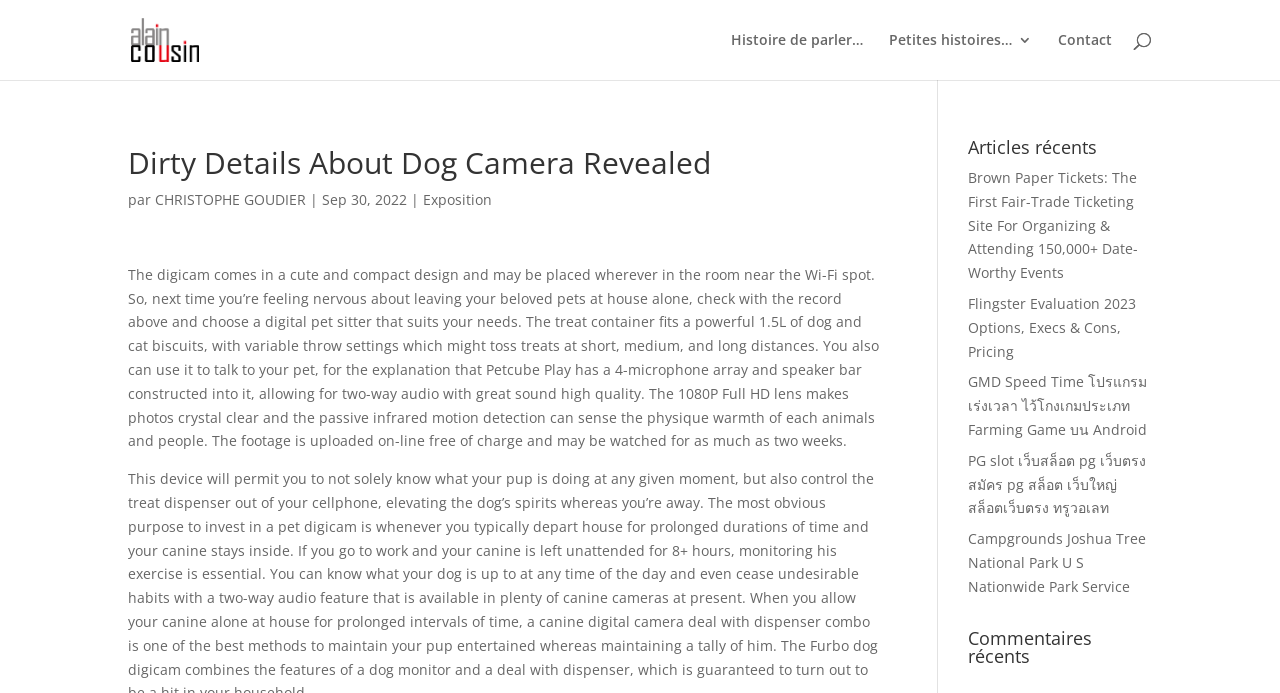Using the description "Histoire de parler…", locate and provide the bounding box of the UI element.

[0.571, 0.048, 0.674, 0.115]